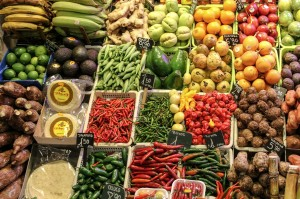Use a single word or phrase to respond to the question:
What is the theme highlighted by the display?

Urban gardening